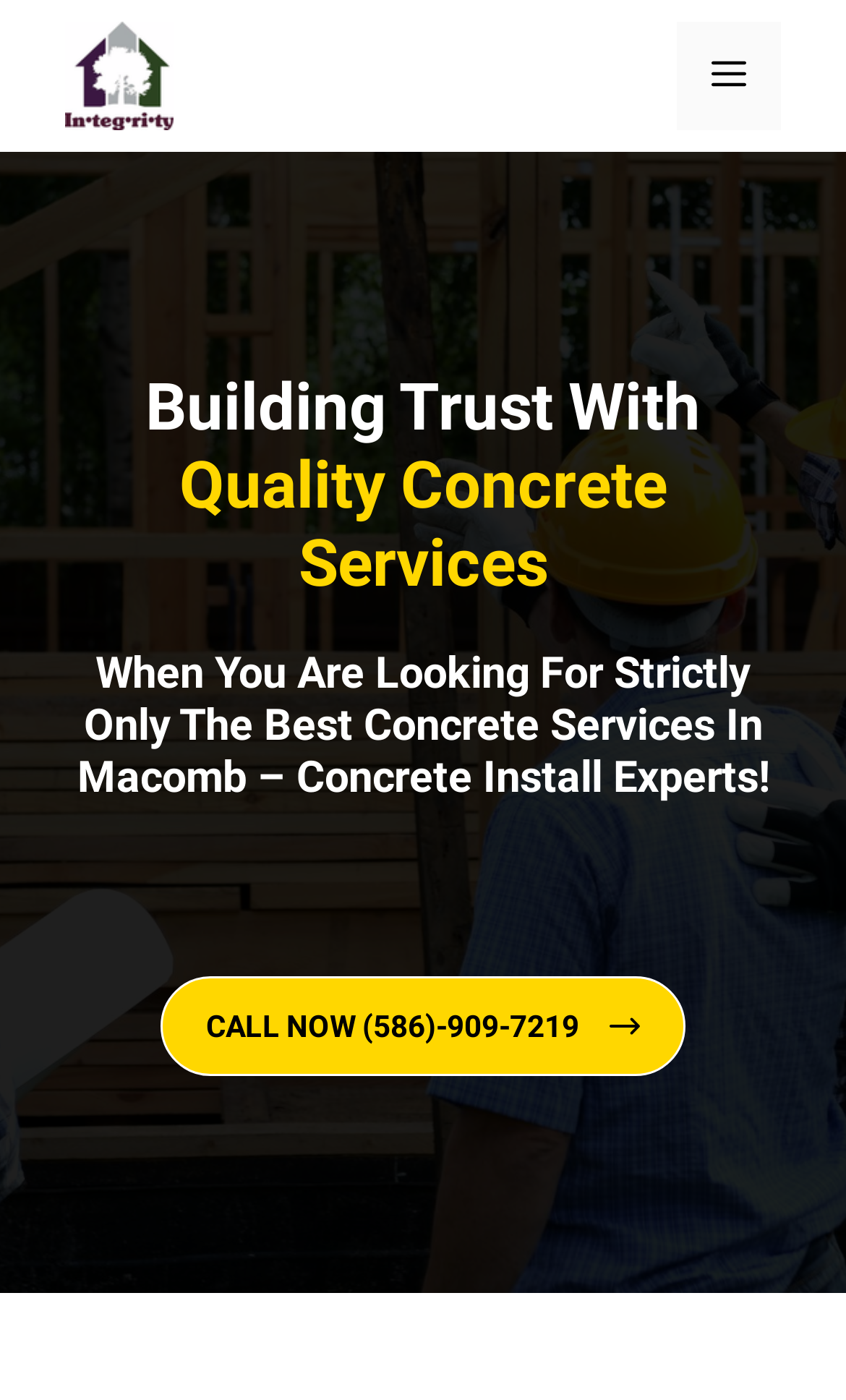Using the information in the image, could you please answer the following question in detail:
What is the phone number to call for concrete services?

The phone number to call for concrete services can be found in the link 'CALL NOW (586)-909-7219' which is located below the heading 'When You Are Looking For Strictly Only The Best Concrete Services In Macomb – Concrete Install Experts!'. This link is likely a call-to-action for customers to contact the company for their concrete services.